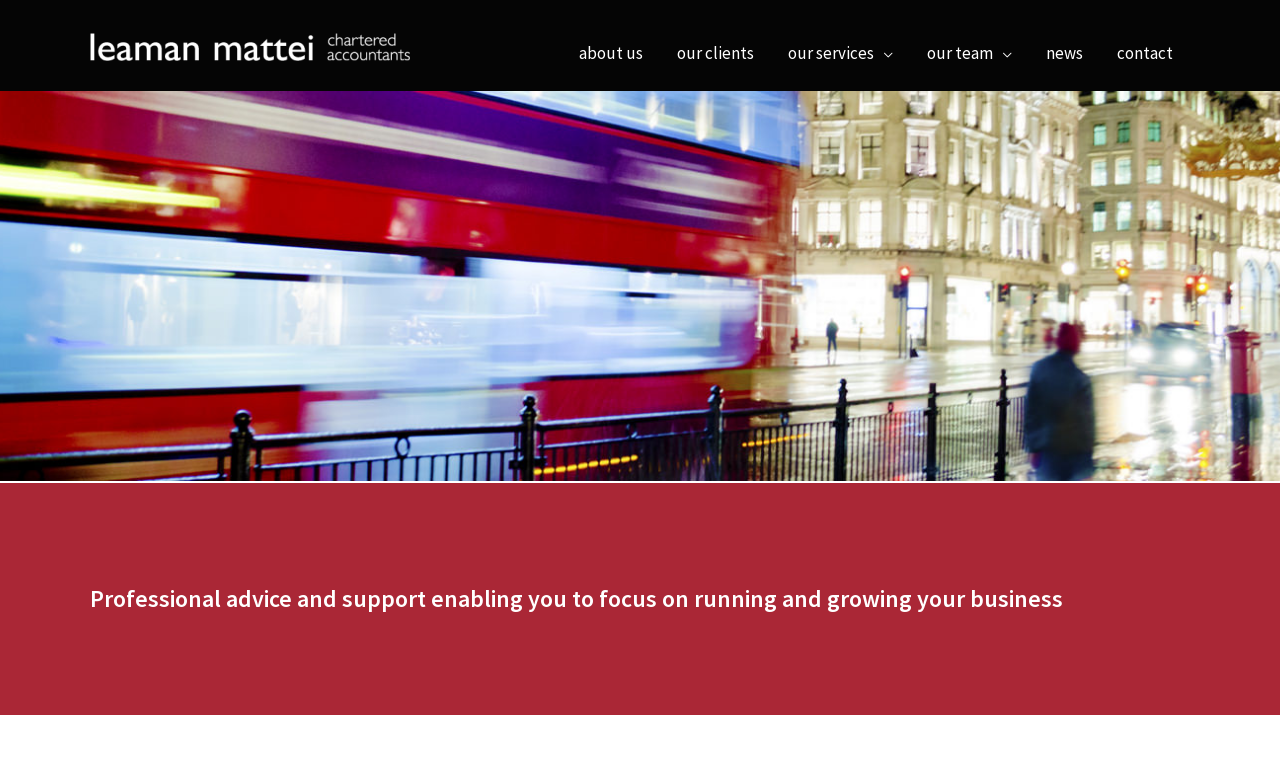How many navigation links are there?
Please describe in detail the information shown in the image to answer the question.

The navigation links can be found in the top-right section of the webpage. There are 7 links in total, which are 'about us', 'our clients', 'our services', 'our team', 'news', and 'contact'.